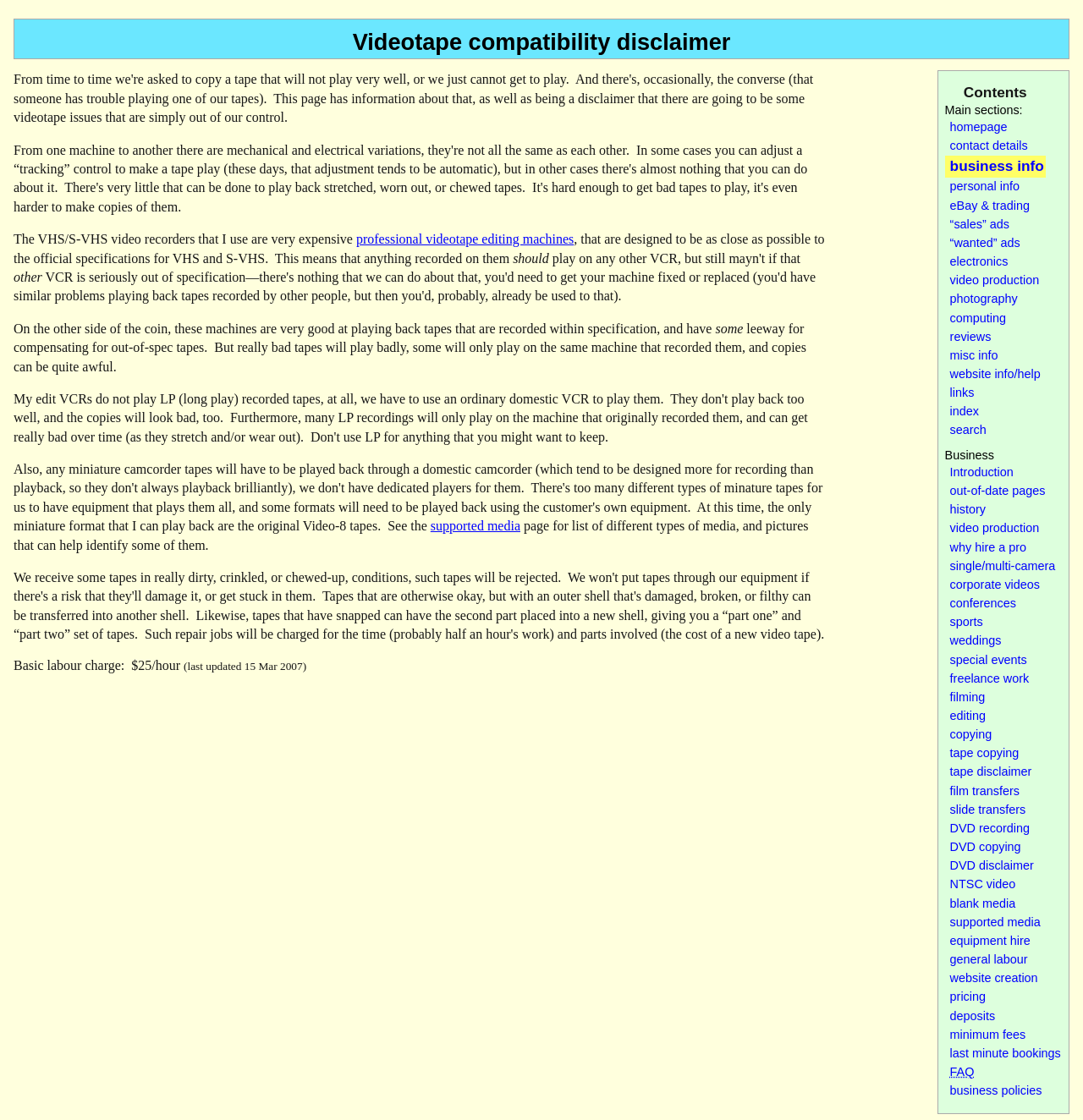Please identify the bounding box coordinates of the area that needs to be clicked to fulfill the following instruction: "click the link to the supported media page."

[0.397, 0.463, 0.48, 0.476]